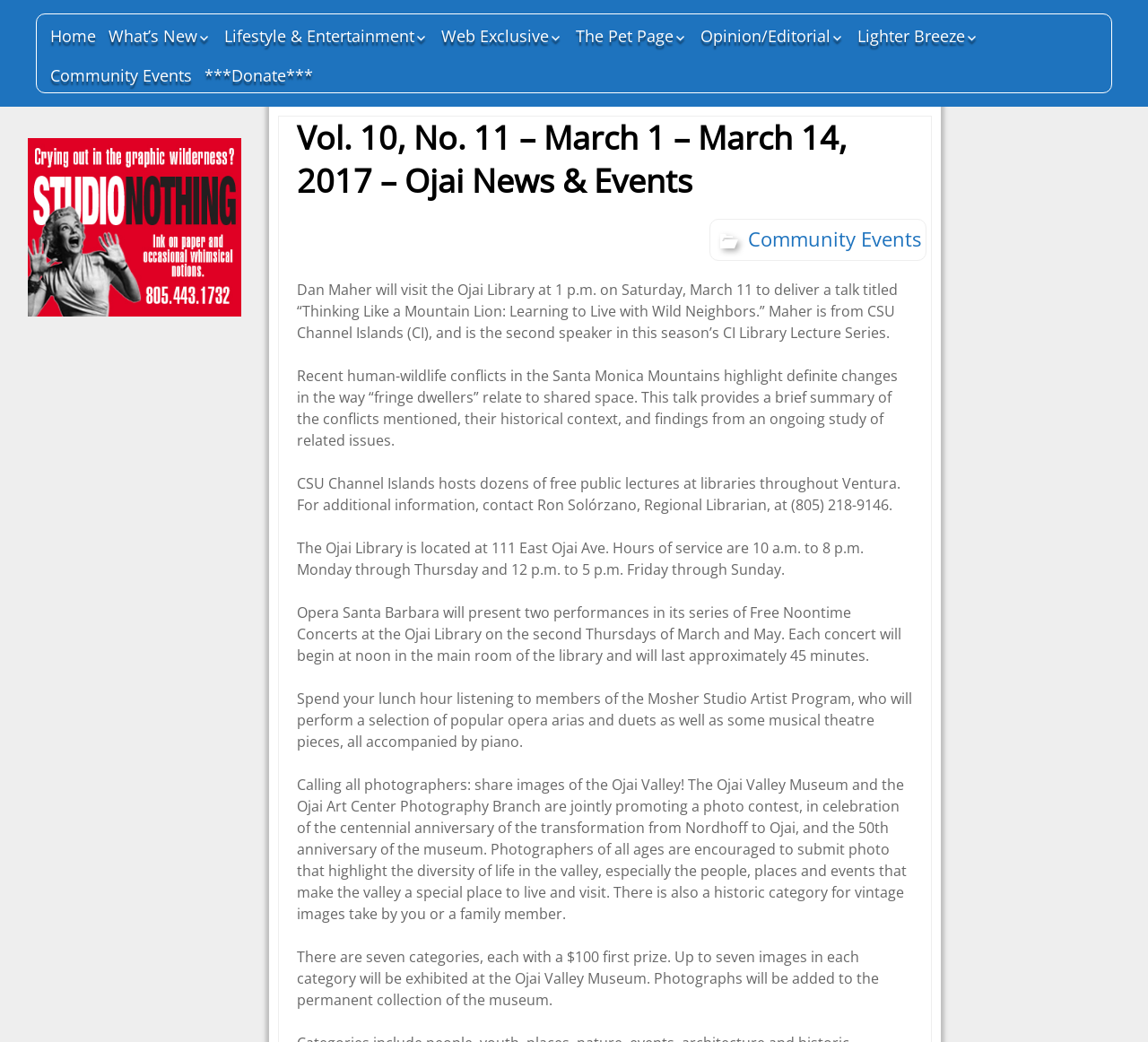How many categories are there in the photo contest?
Based on the screenshot, respond with a single word or phrase.

7